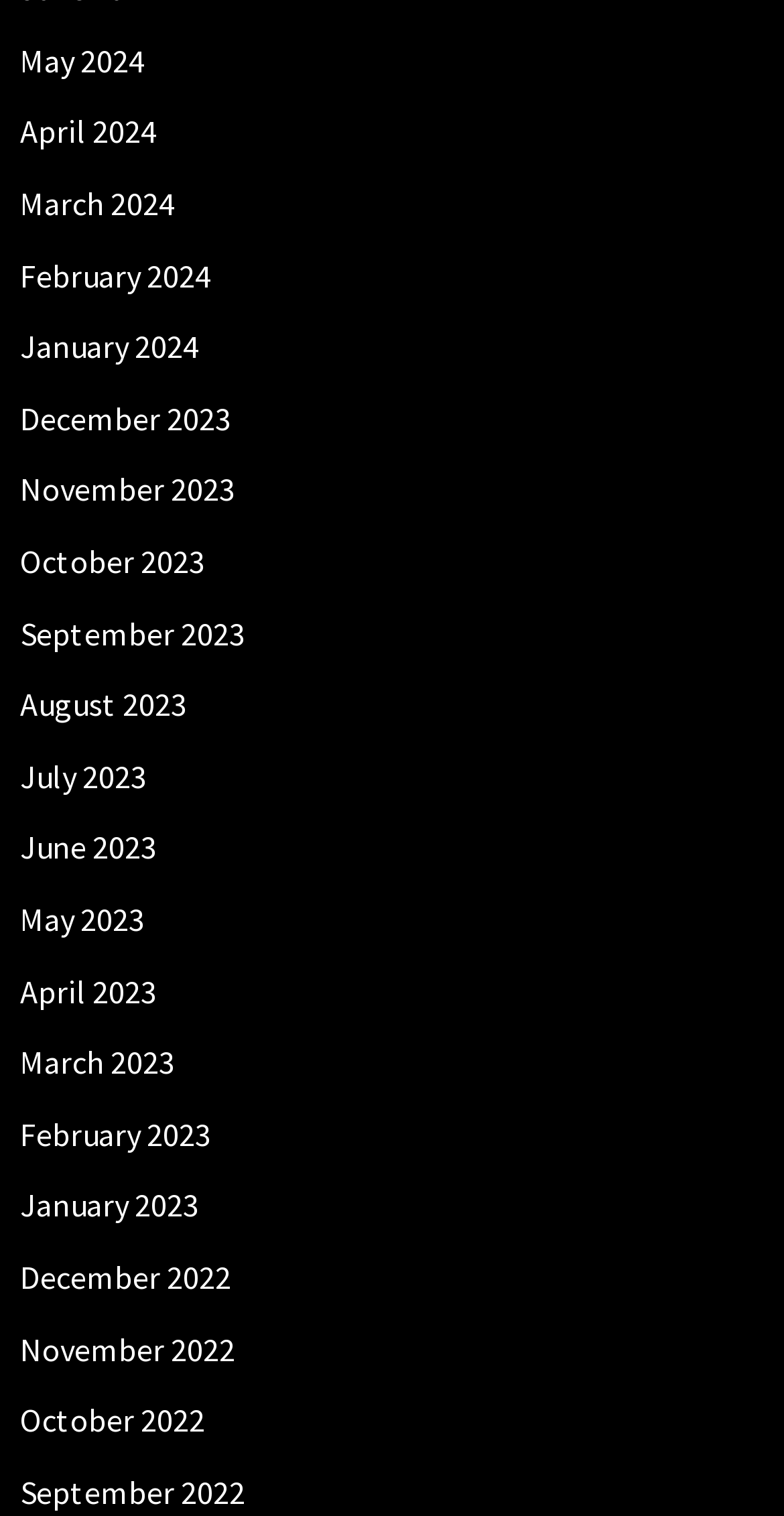What is the common format of the month links?
Please give a well-detailed answer to the question.

I observed that each month link follows a consistent format, which is 'Month Year', such as 'May 2024' or 'December 2022'.